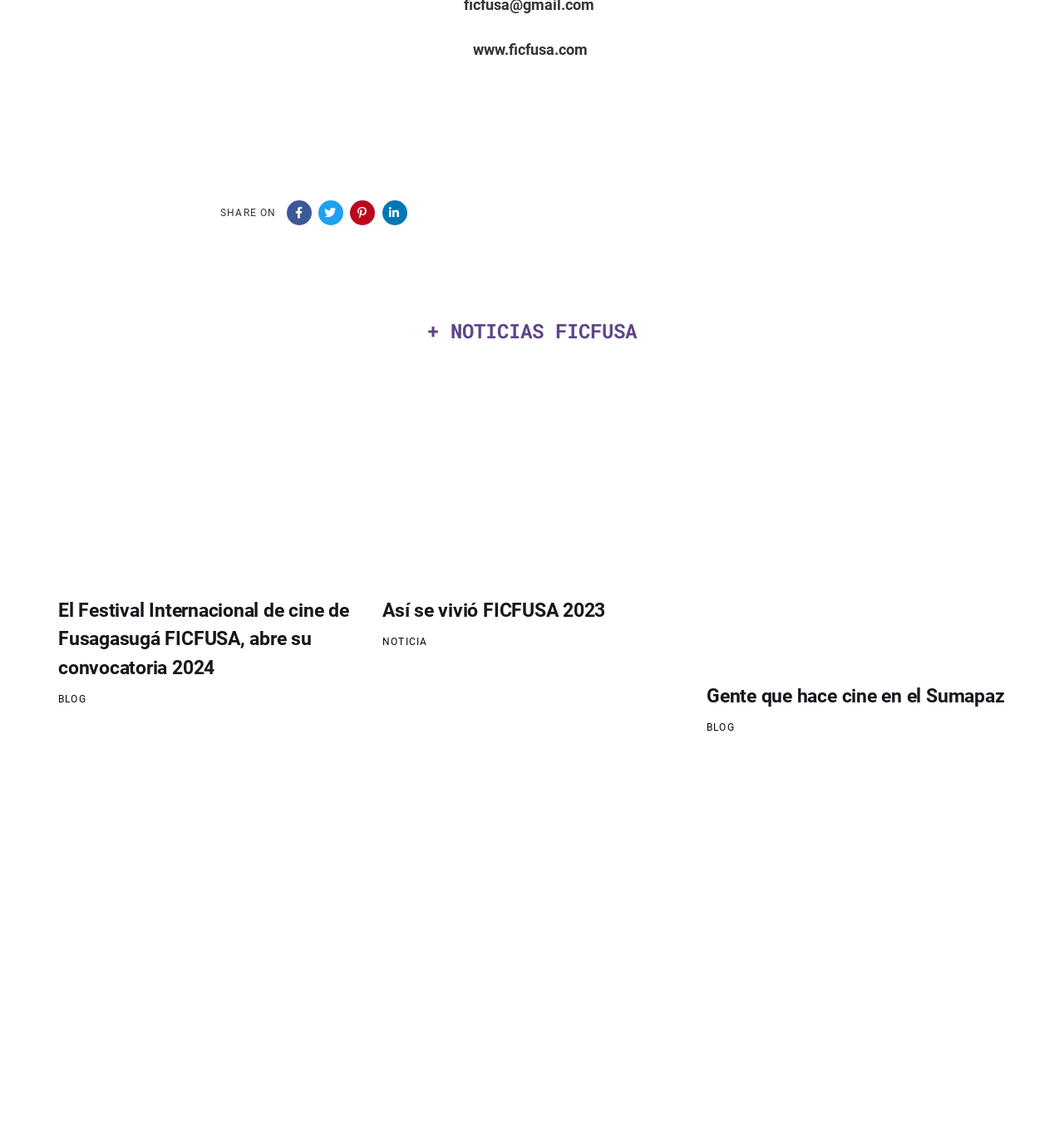Given the description of the UI element: "Blog", predict the bounding box coordinates in the form of [left, top, right, bottom], with each value being a float between 0 and 1.

[0.055, 0.604, 0.081, 0.614]